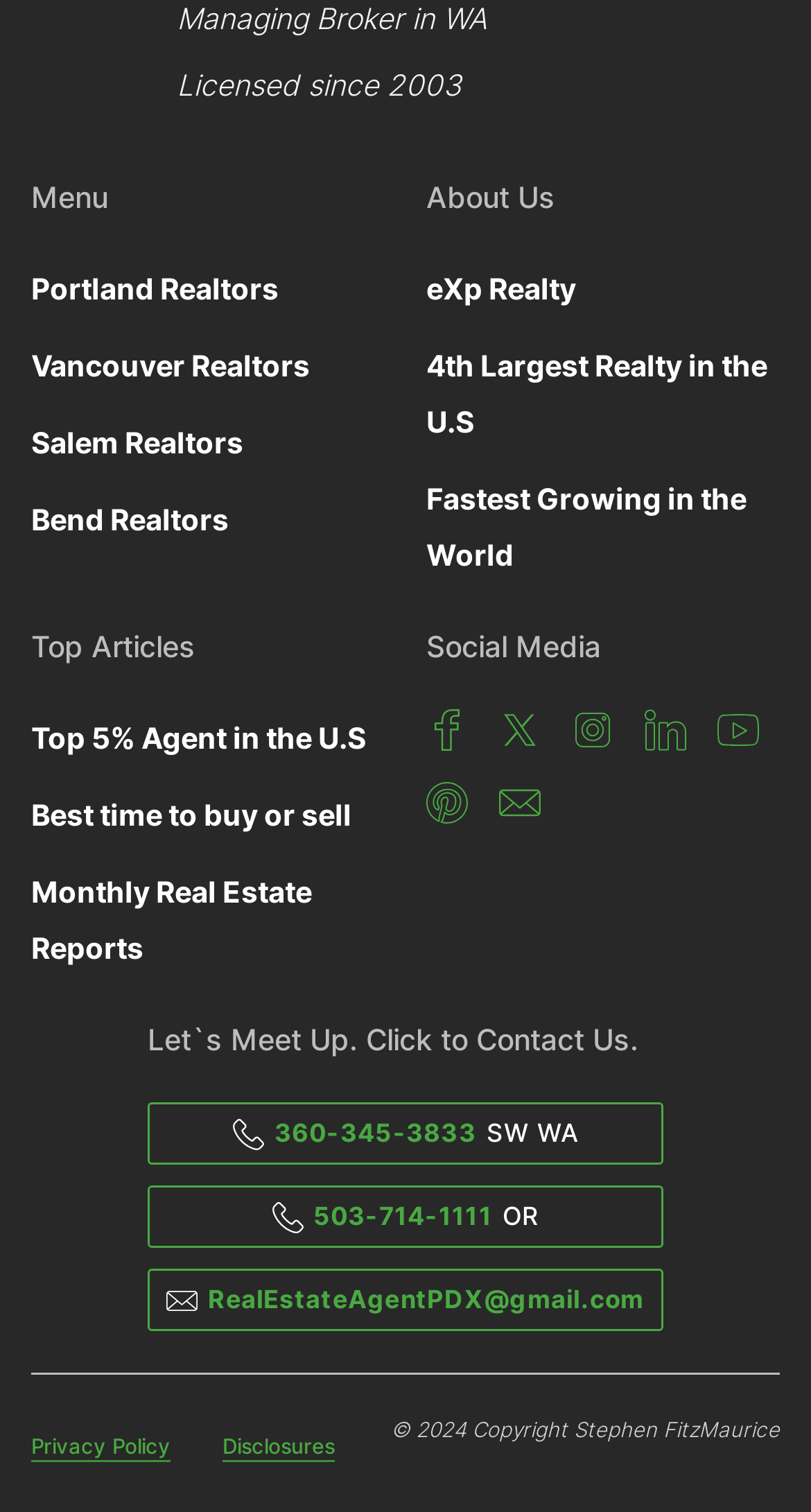Please locate the bounding box coordinates of the element that should be clicked to complete the given instruction: "Follow on 'Facebook'".

[0.526, 0.47, 0.577, 0.497]